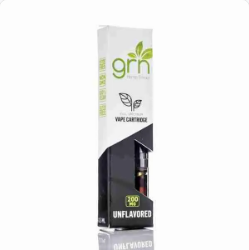What is the amount of vape cartridge in the package?
Give a one-word or short-phrase answer derived from the screenshot.

200mg